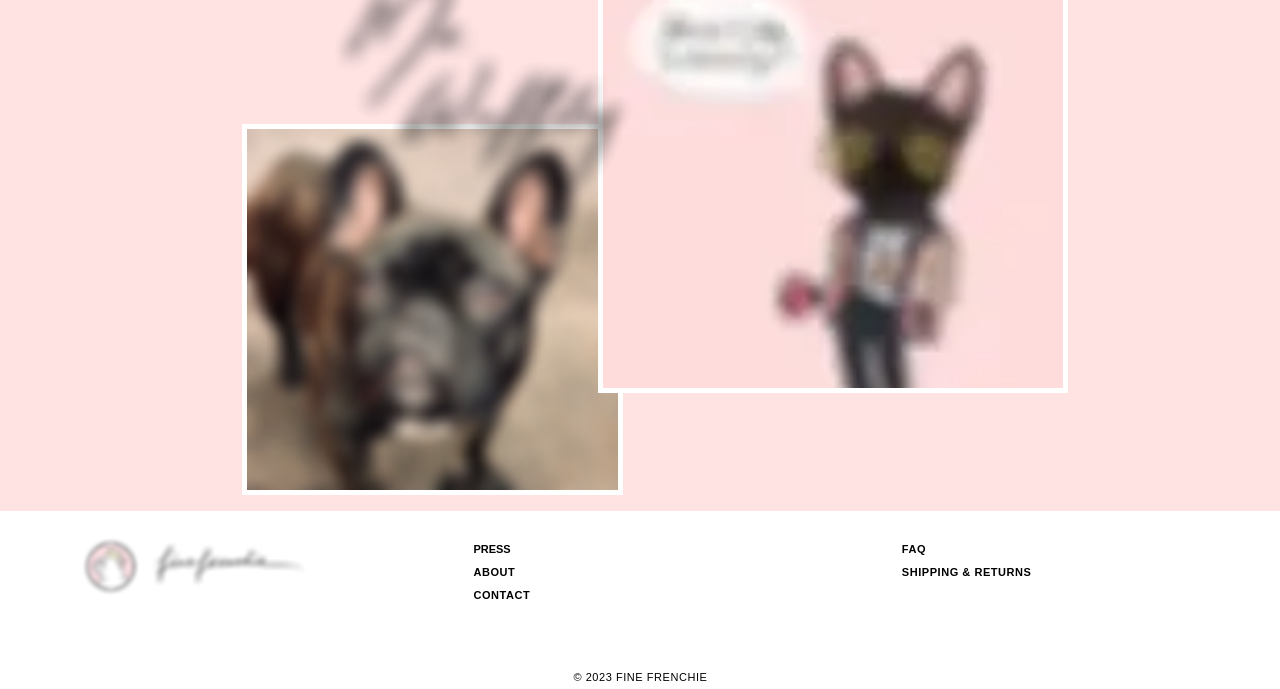With reference to the screenshot, provide a detailed response to the question below:
What is the position of the 'CONTACT' link?

The 'CONTACT' link is located at the middle right section of the webpage, which can be determined by comparing the y1 and y2 coordinates of its bounding box with other elements on the webpage.